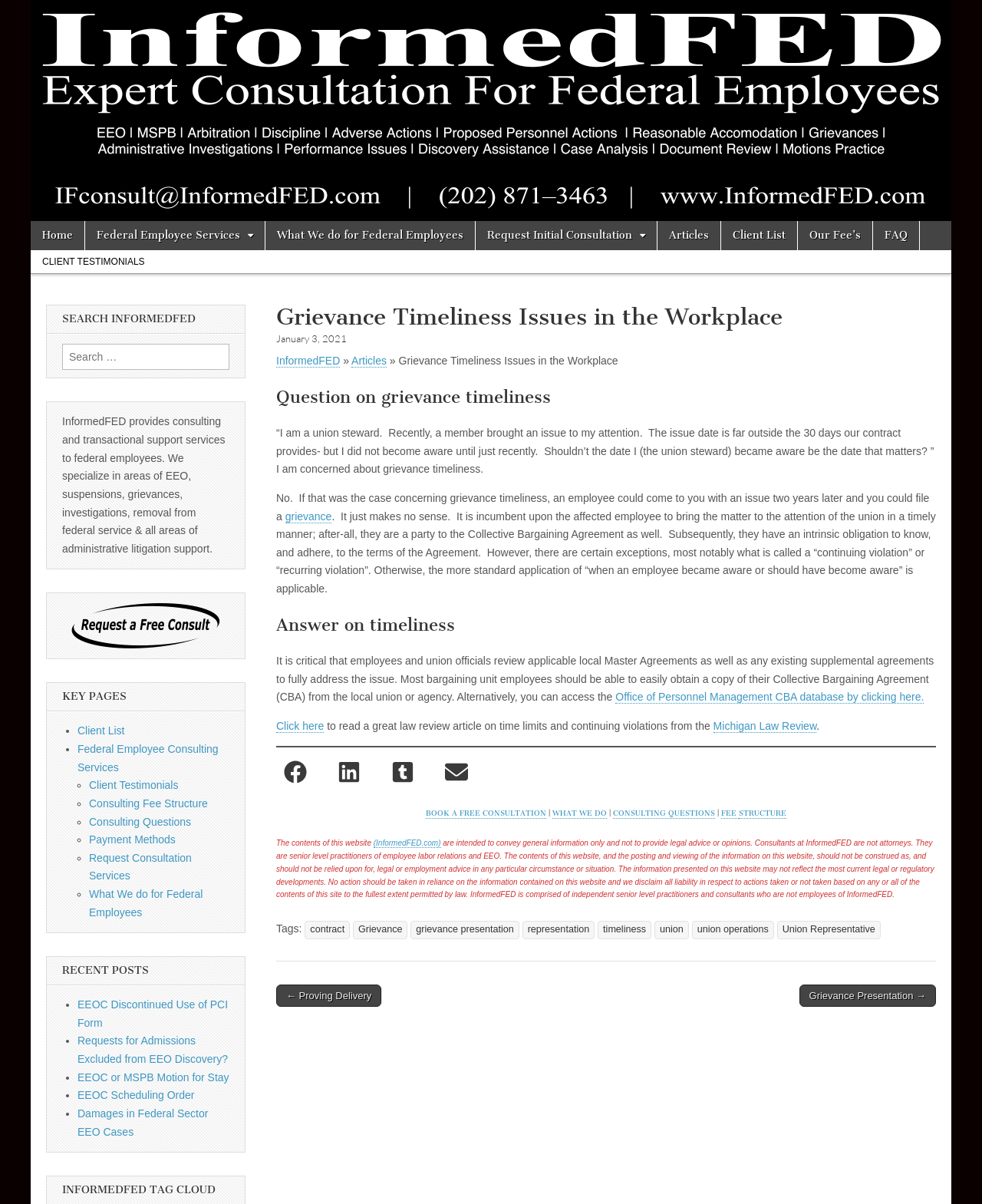Identify the bounding box coordinates of the element that should be clicked to fulfill this task: "Read the article 'Grievance Timeliness Issues in the Workplace'". The coordinates should be provided as four float numbers between 0 and 1, i.e., [left, top, right, bottom].

[0.281, 0.253, 0.953, 0.798]